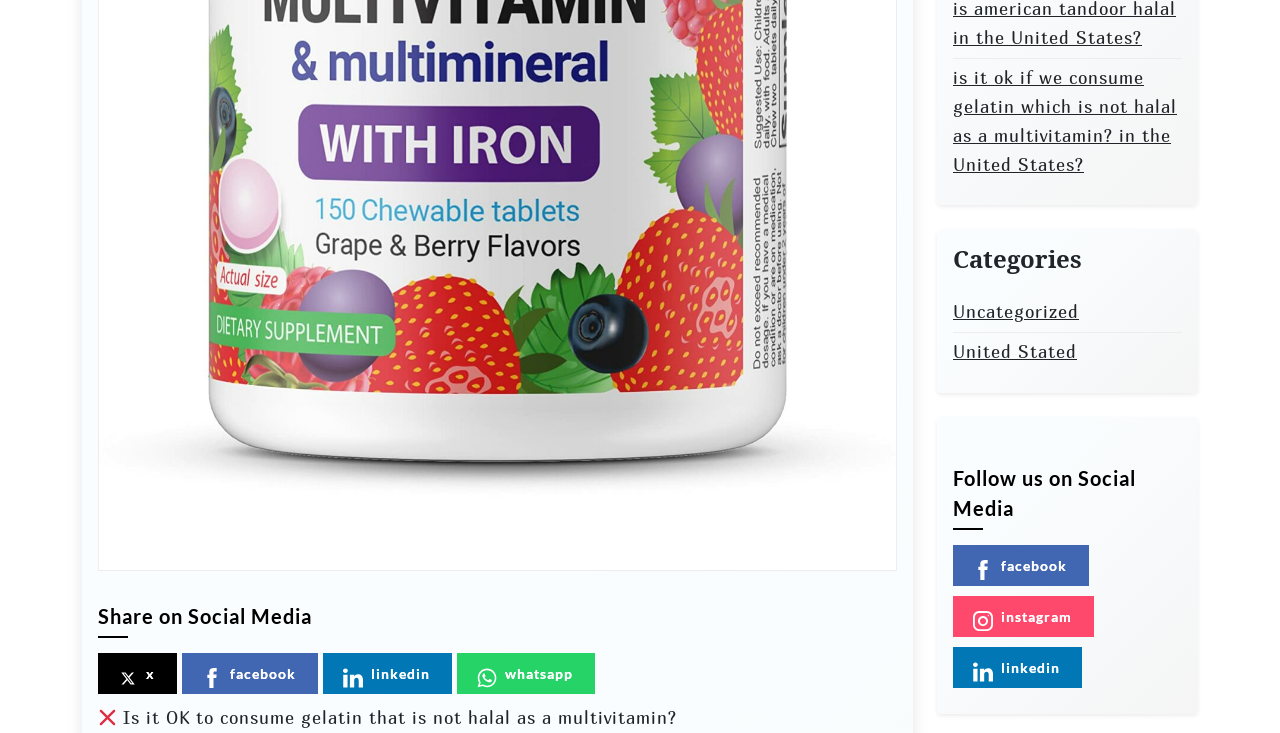Determine the bounding box coordinates of the clickable area required to perform the following instruction: "Open facebook page". The coordinates should be represented as four float numbers between 0 and 1: [left, top, right, bottom].

[0.745, 0.744, 0.851, 0.799]